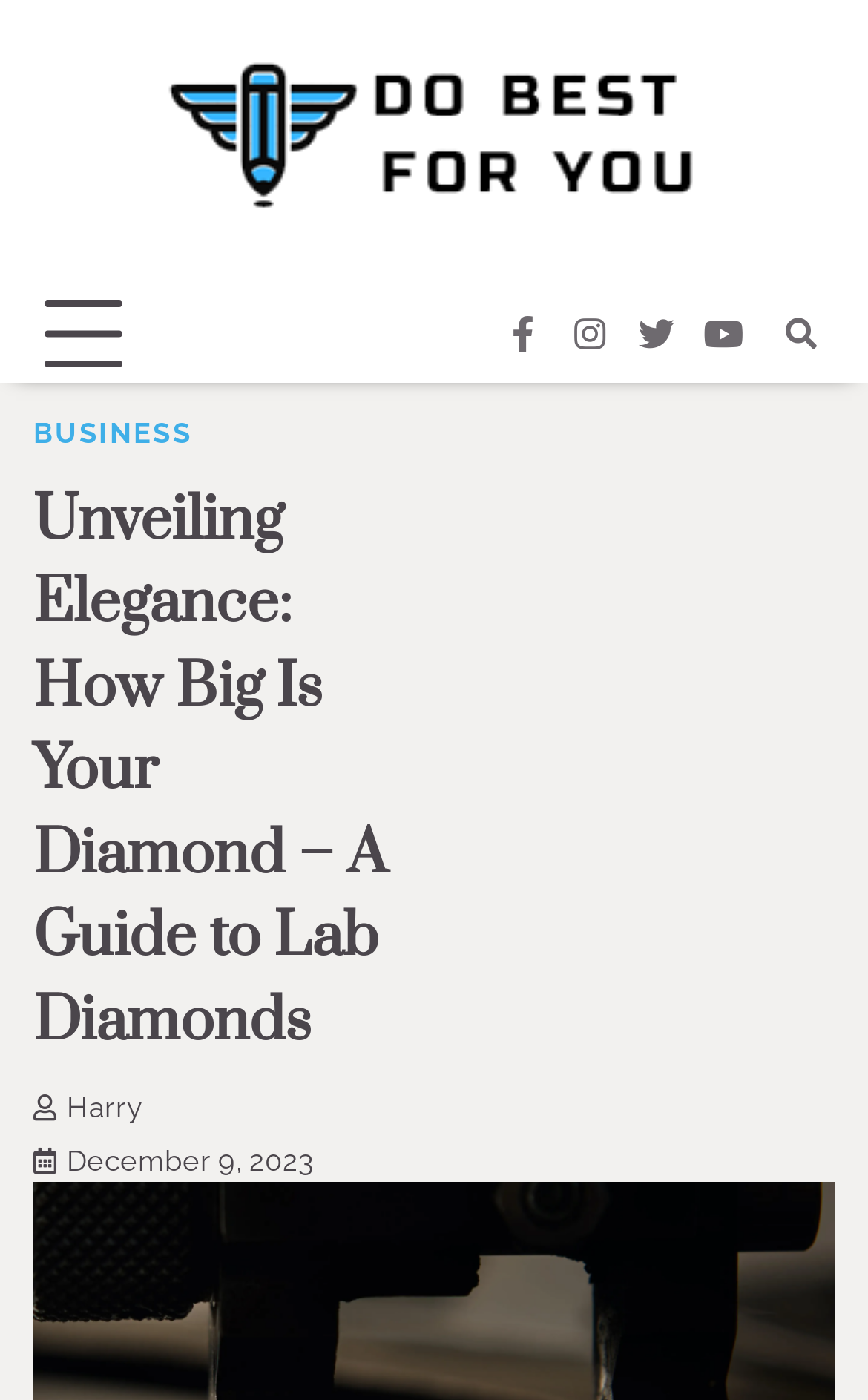Please identify the bounding box coordinates of the clickable area that will allow you to execute the instruction: "Read the article about lab diamonds".

[0.038, 0.343, 0.462, 0.76]